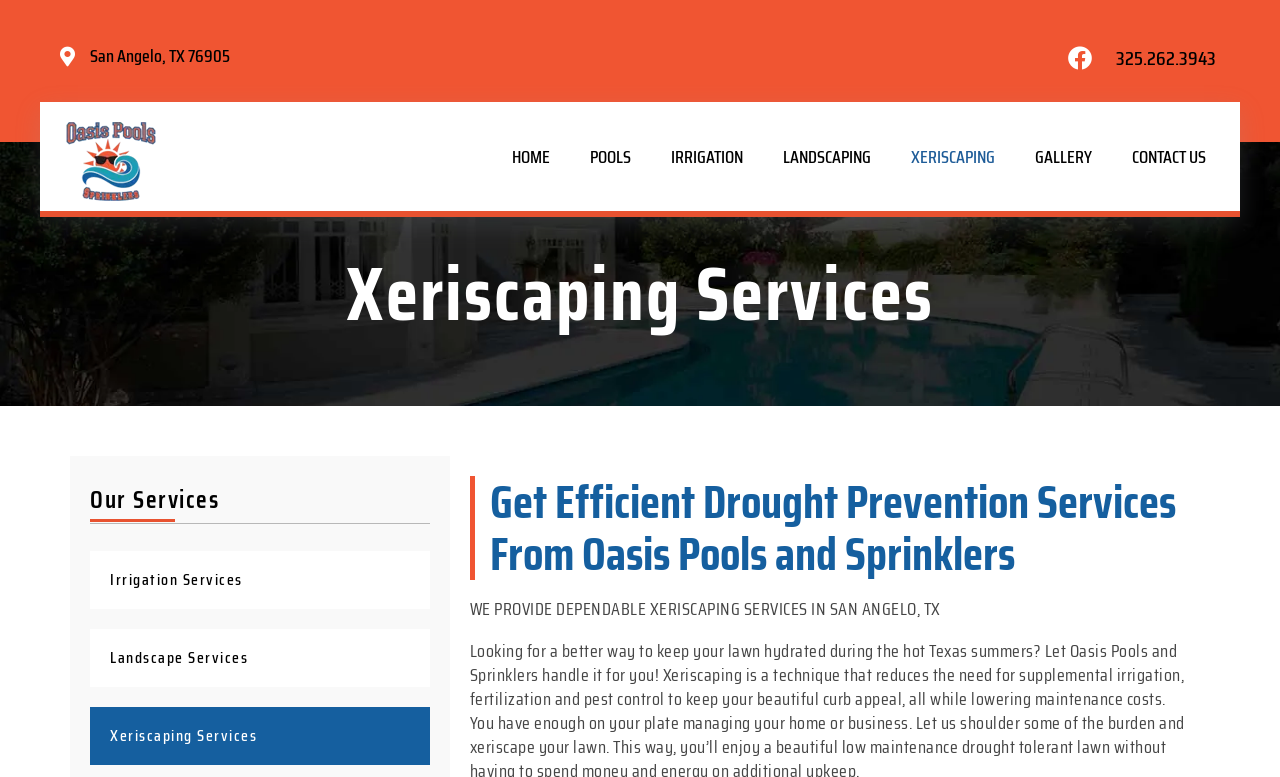Locate the bounding box coordinates of the element to click to perform the following action: 'view the 'GALLERY''. The coordinates should be given as four float values between 0 and 1, in the form of [left, top, right, bottom].

[0.793, 0.172, 0.869, 0.232]